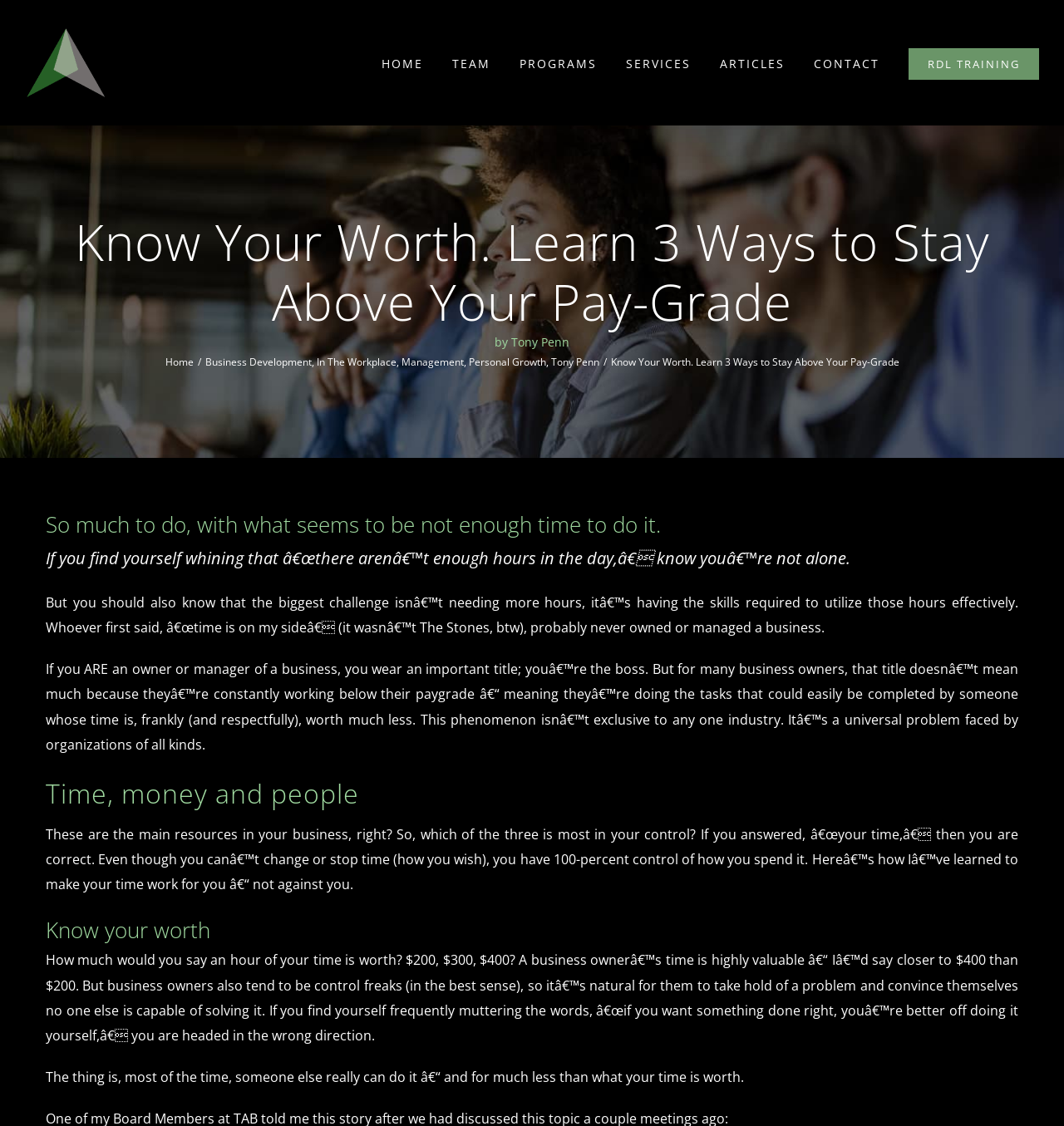What is the main challenge faced by business owners?
Ensure your answer is thorough and detailed.

According to the article, the main challenge faced by business owners is not having more hours in the day, but having the skills required to utilize those hours effectively. This is mentioned in the paragraph that starts with 'If you find yourself whining that “there aren’t enough hours in the day,” know you’re not alone.'